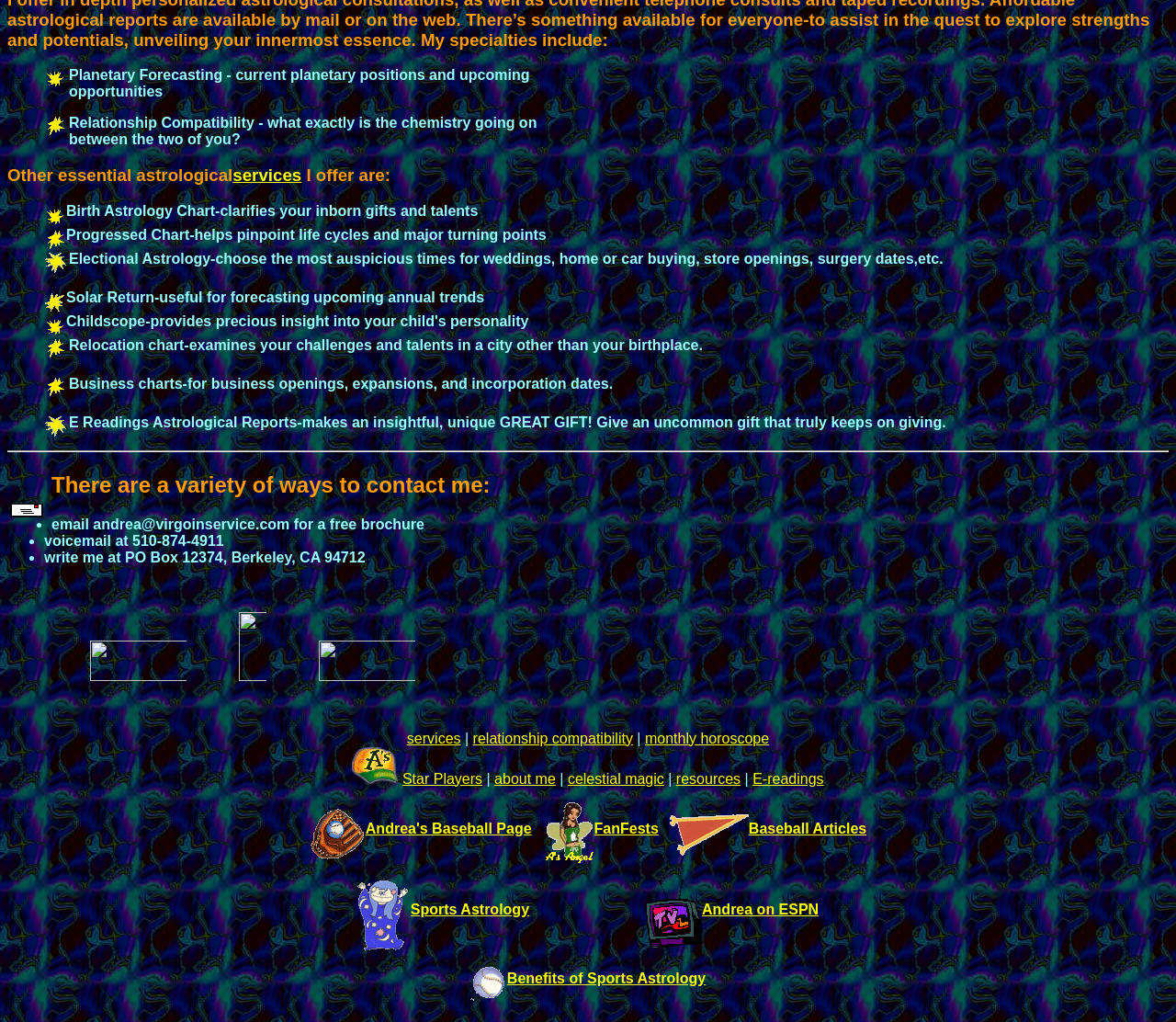Show me the bounding box coordinates of the clickable region to achieve the task as per the instruction: "Read the 'monthly horoscope'".

[0.548, 0.715, 0.654, 0.73]